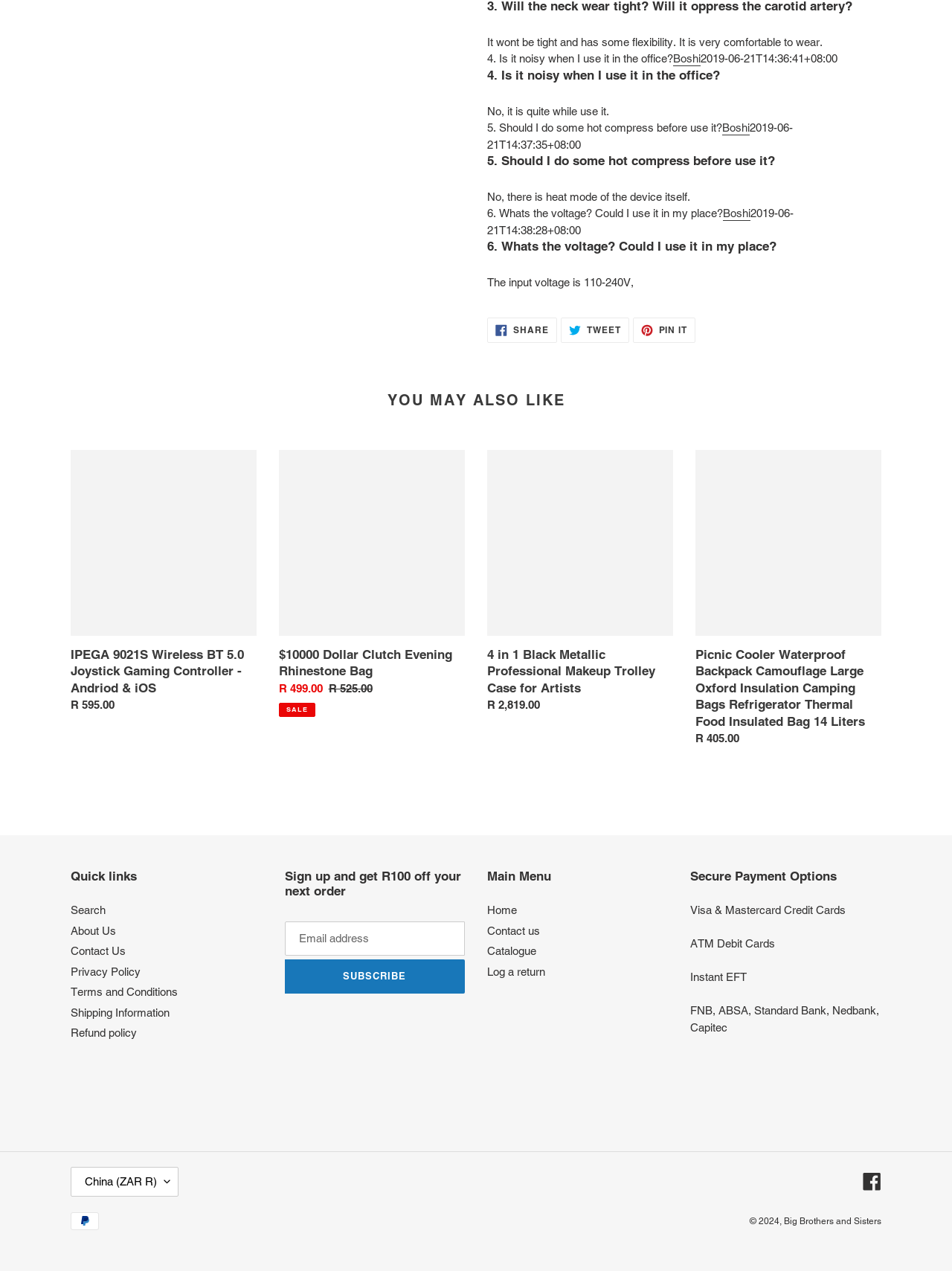Based on the image, provide a detailed response to the question:
How many payment options are listed?

I counted the number of StaticText elements with text 'Visa & Mastercard Credit Cards', 'ATM Debit Cards', 'Instant EFT', 'FNB, ABSA, Standard Bank, Nedbank, Capitec', and 'PayPal' which are commonly used payment options, and found that there are 5 payment options listed.